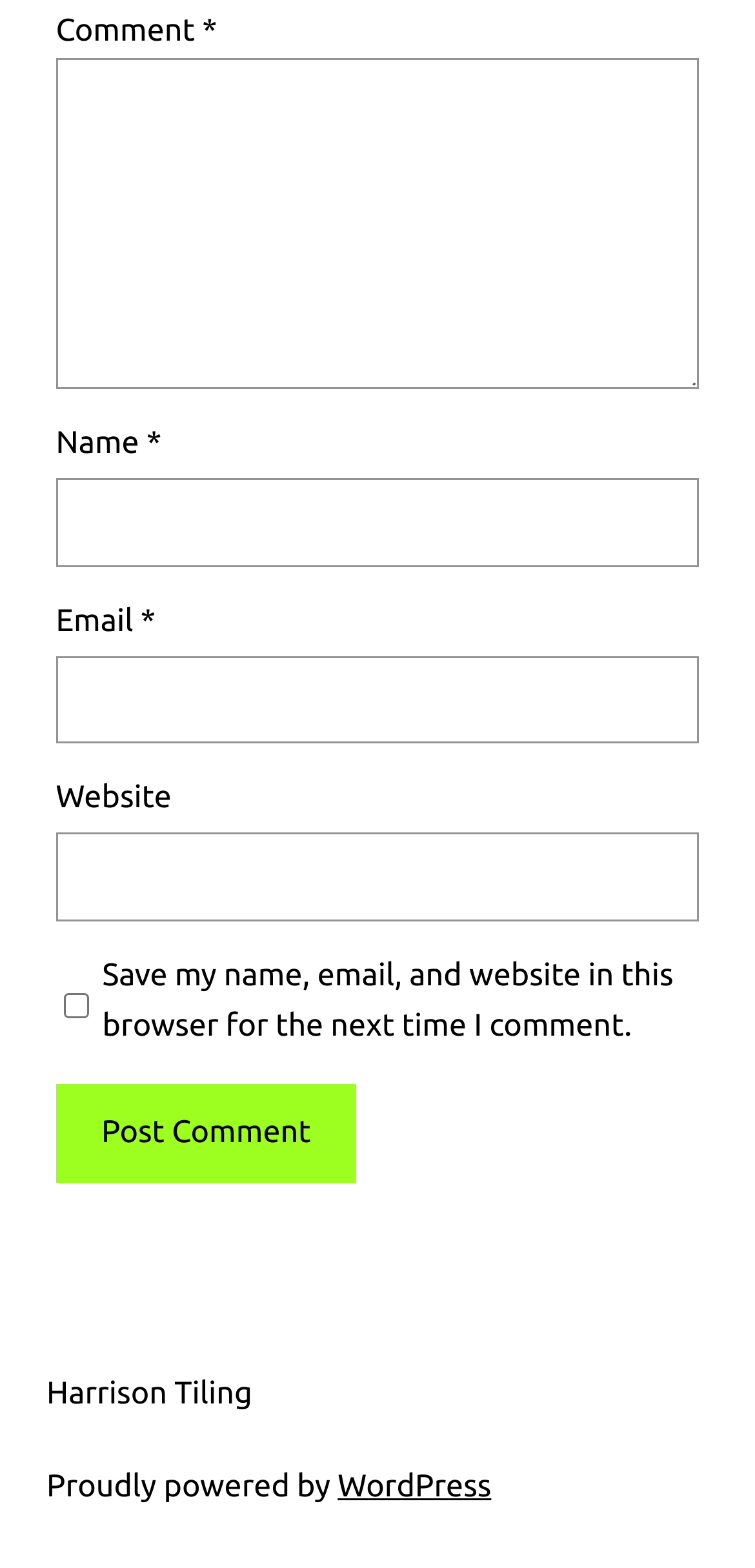Show the bounding box coordinates for the element that needs to be clicked to execute the following instruction: "Click the Post Comment button". Provide the coordinates in the form of four float numbers between 0 and 1, i.e., [left, top, right, bottom].

[0.074, 0.691, 0.472, 0.755]